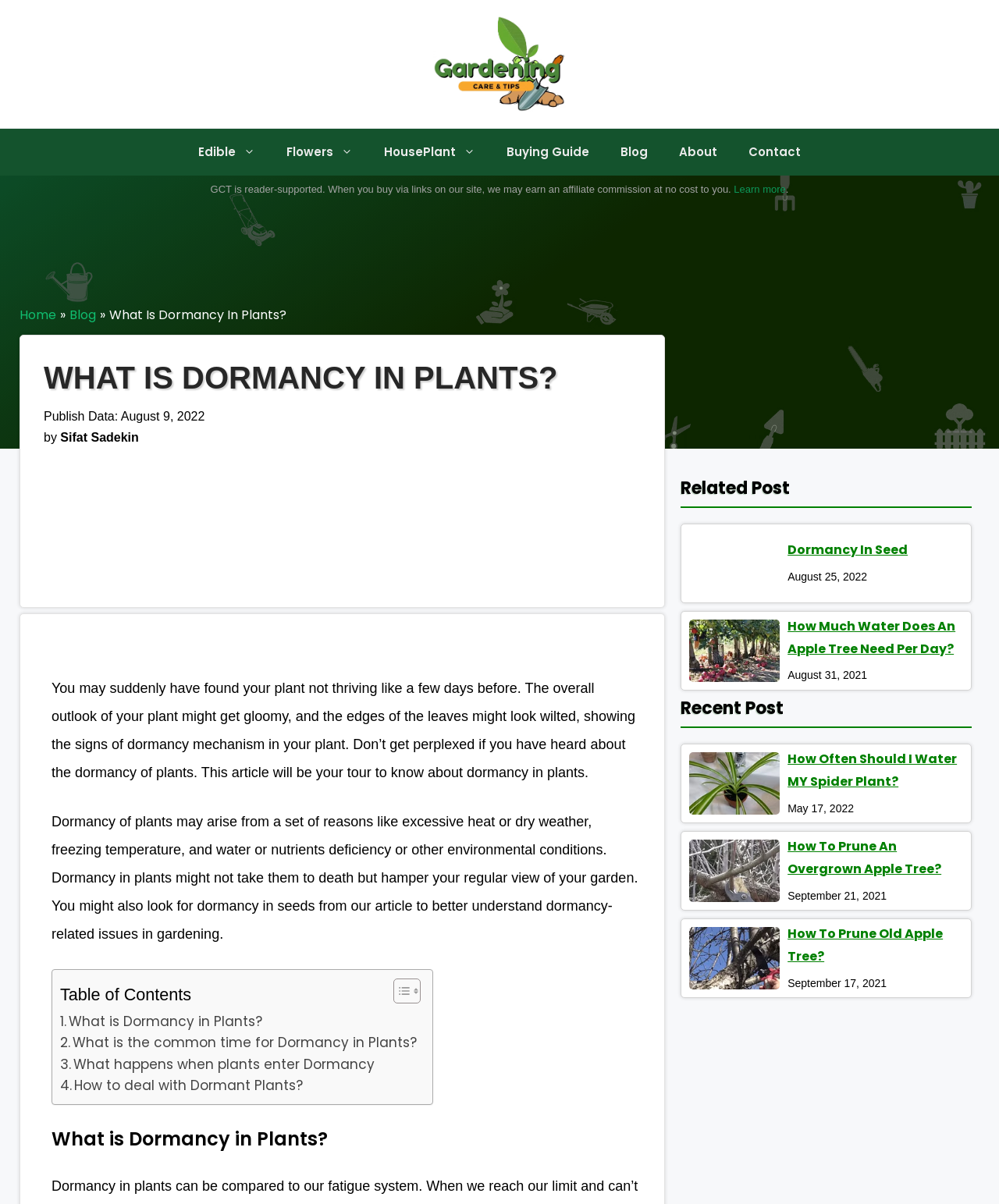Please identify the bounding box coordinates of the clickable region that I should interact with to perform the following instruction: "Learn more about affiliate commission". The coordinates should be expressed as four float numbers between 0 and 1, i.e., [left, top, right, bottom].

[0.735, 0.152, 0.787, 0.162]